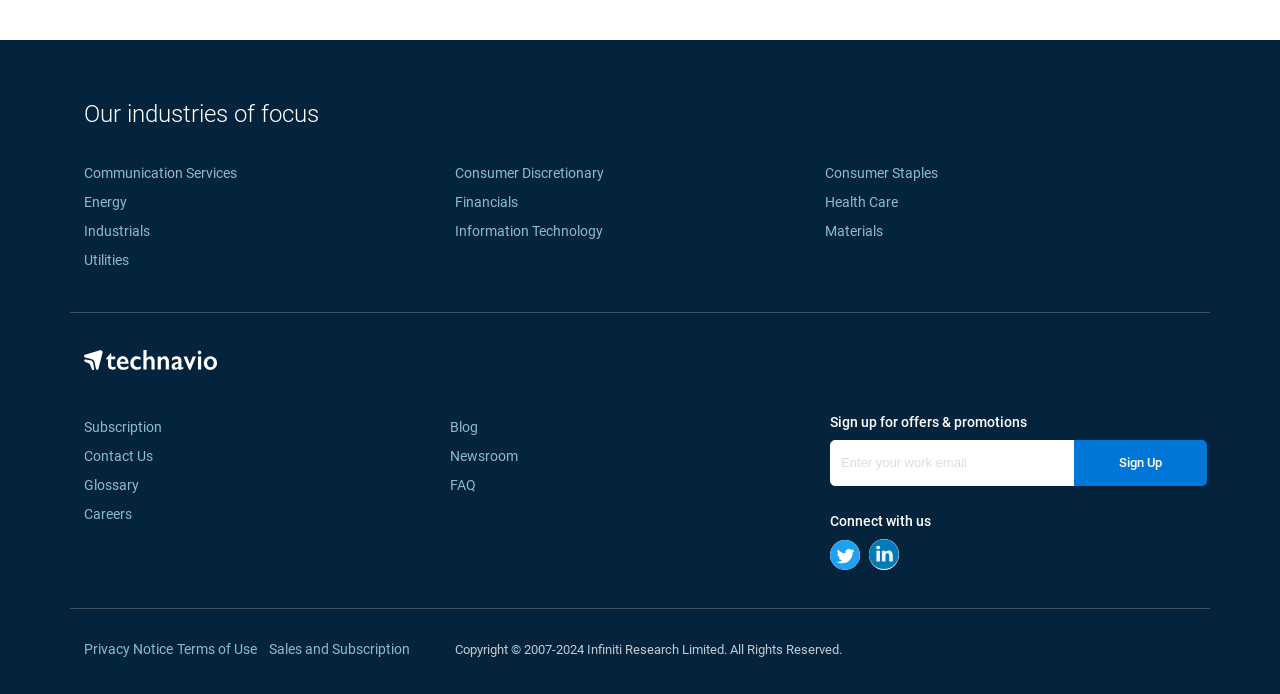Determine the bounding box coordinates of the clickable region to follow the instruction: "Sign up for offers and promotions".

[0.839, 0.633, 0.943, 0.701]